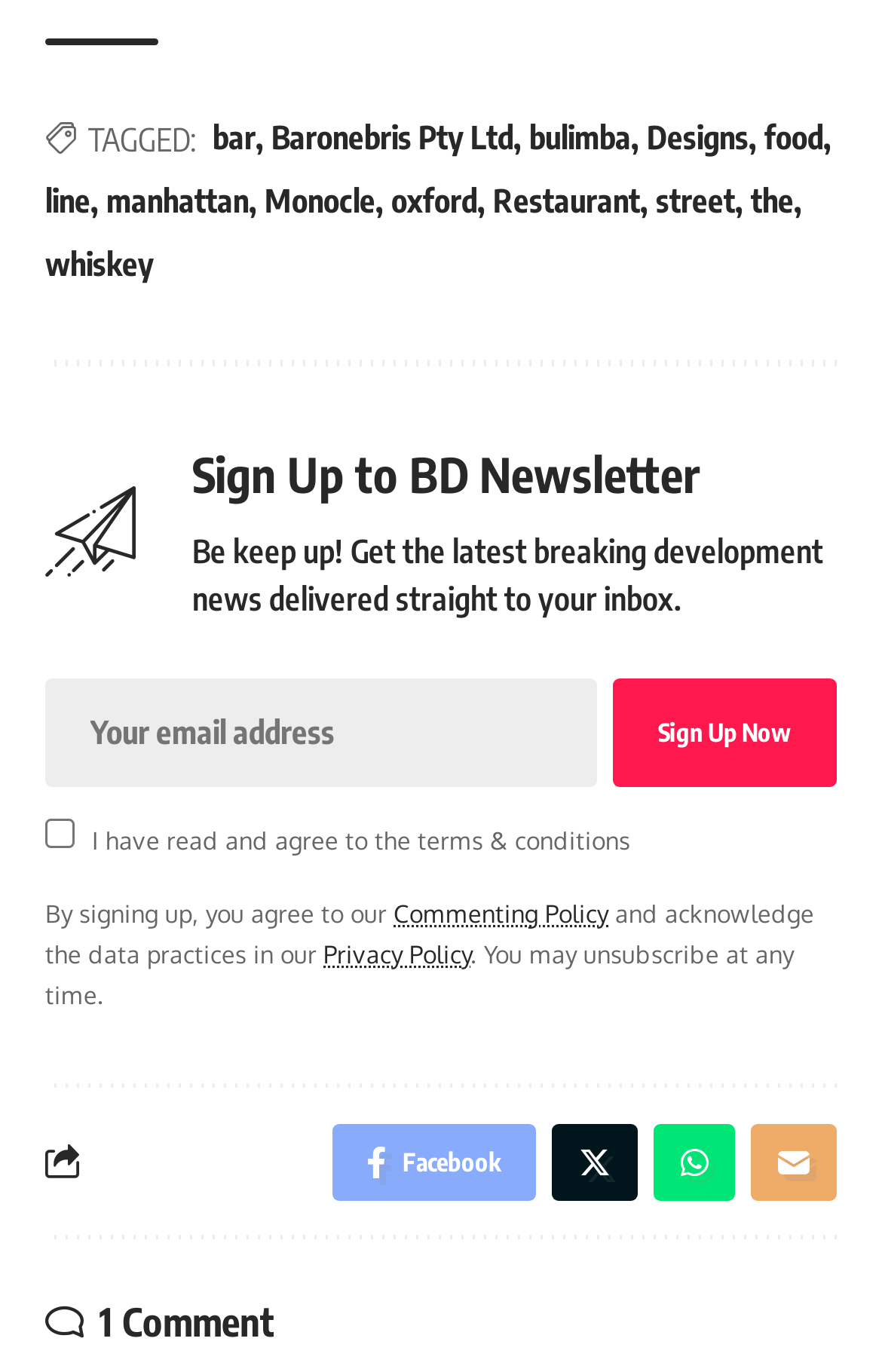Determine the bounding box coordinates of the UI element described by: "spain news in english".

None